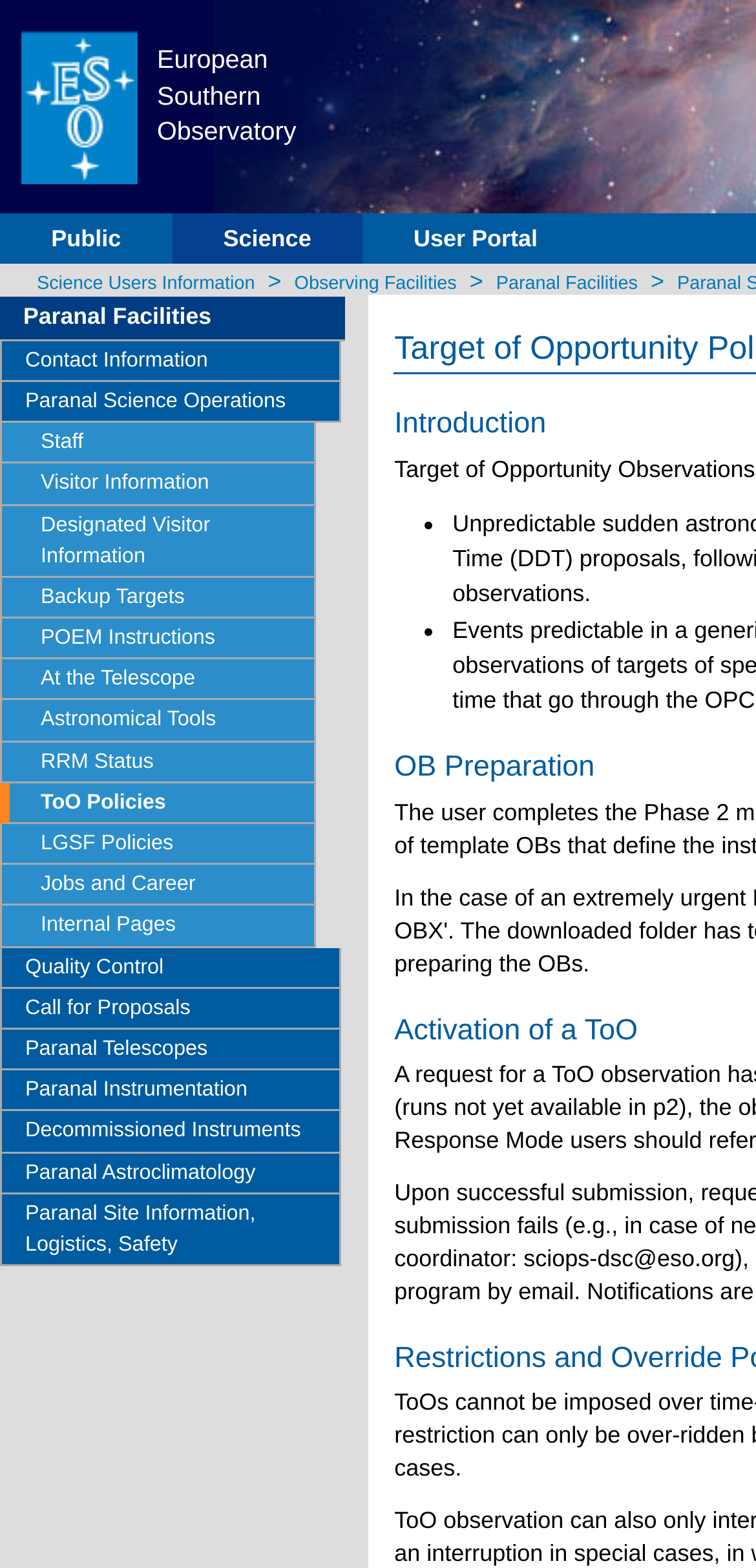Please determine the bounding box coordinates for the UI element described here. Use the format (top-left x, top-left y, bottom-right x, bottom-right y) with values bounded between 0 and 1: Public

[0.0, 0.136, 0.228, 0.169]